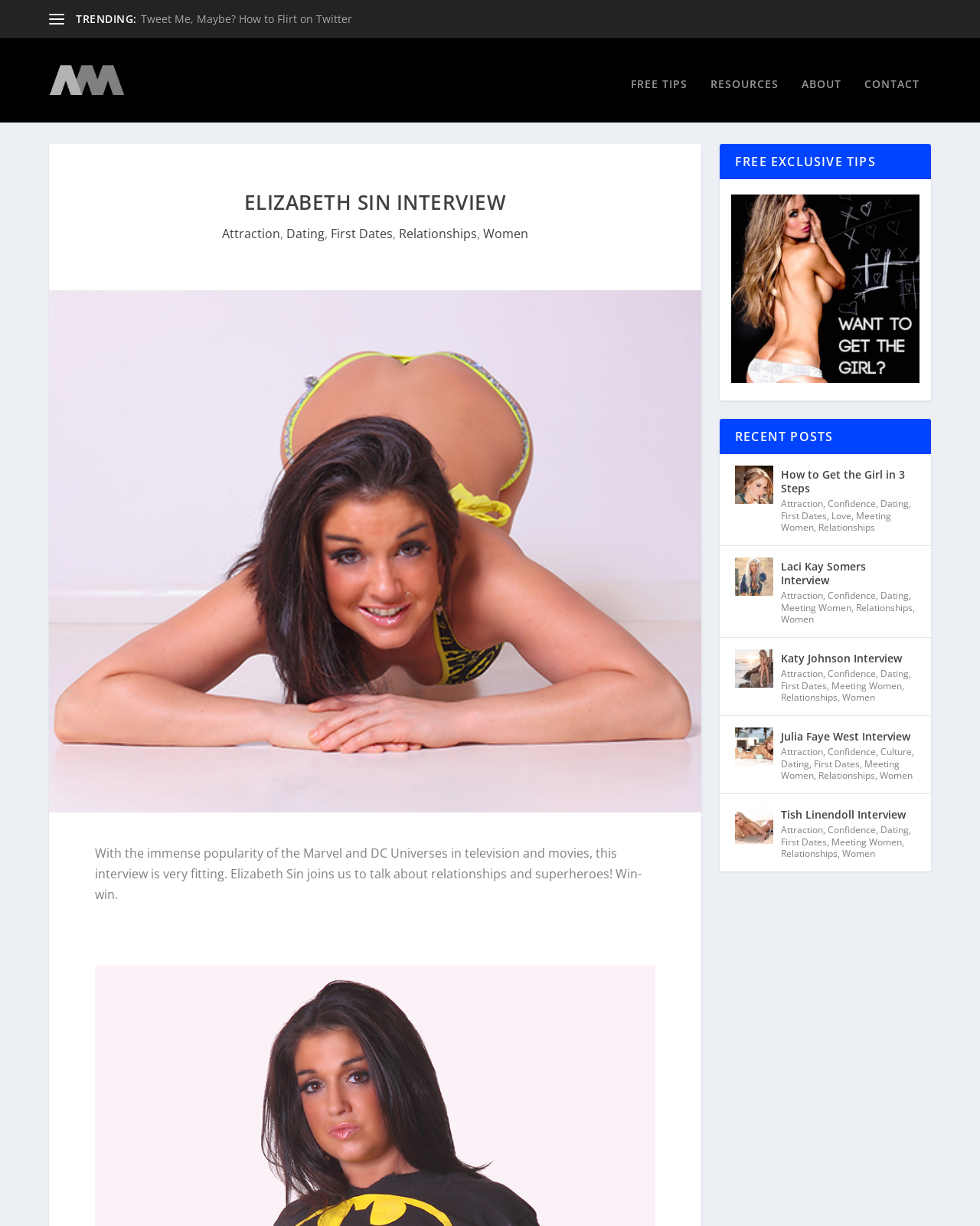Please mark the bounding box coordinates of the area that should be clicked to carry out the instruction: "Check out the 'Laci Kay Somers Interview' article".

[0.75, 0.462, 0.789, 0.493]